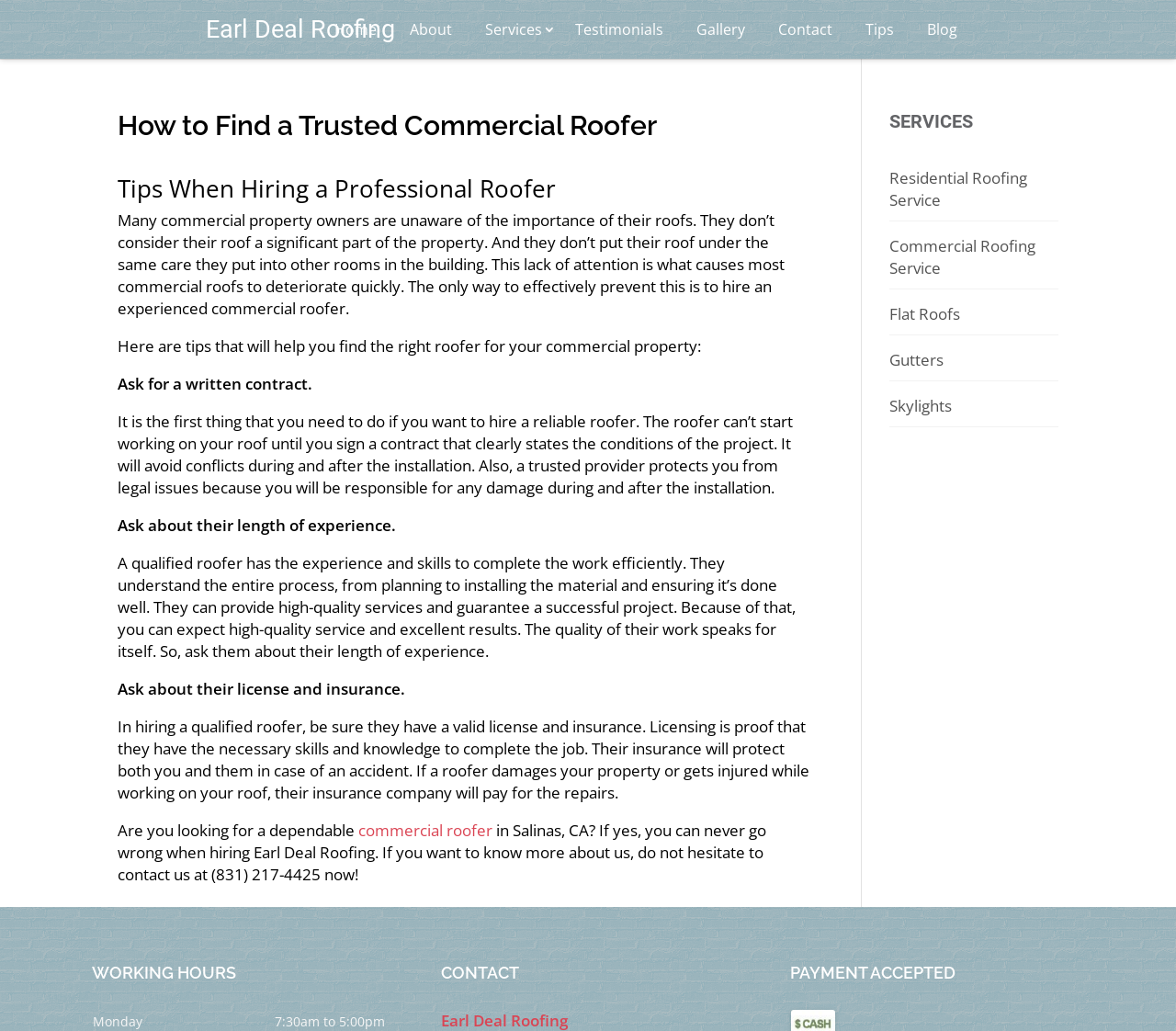Calculate the bounding box coordinates of the UI element given the description: "Blog".

[0.774, 0.0, 0.828, 0.057]